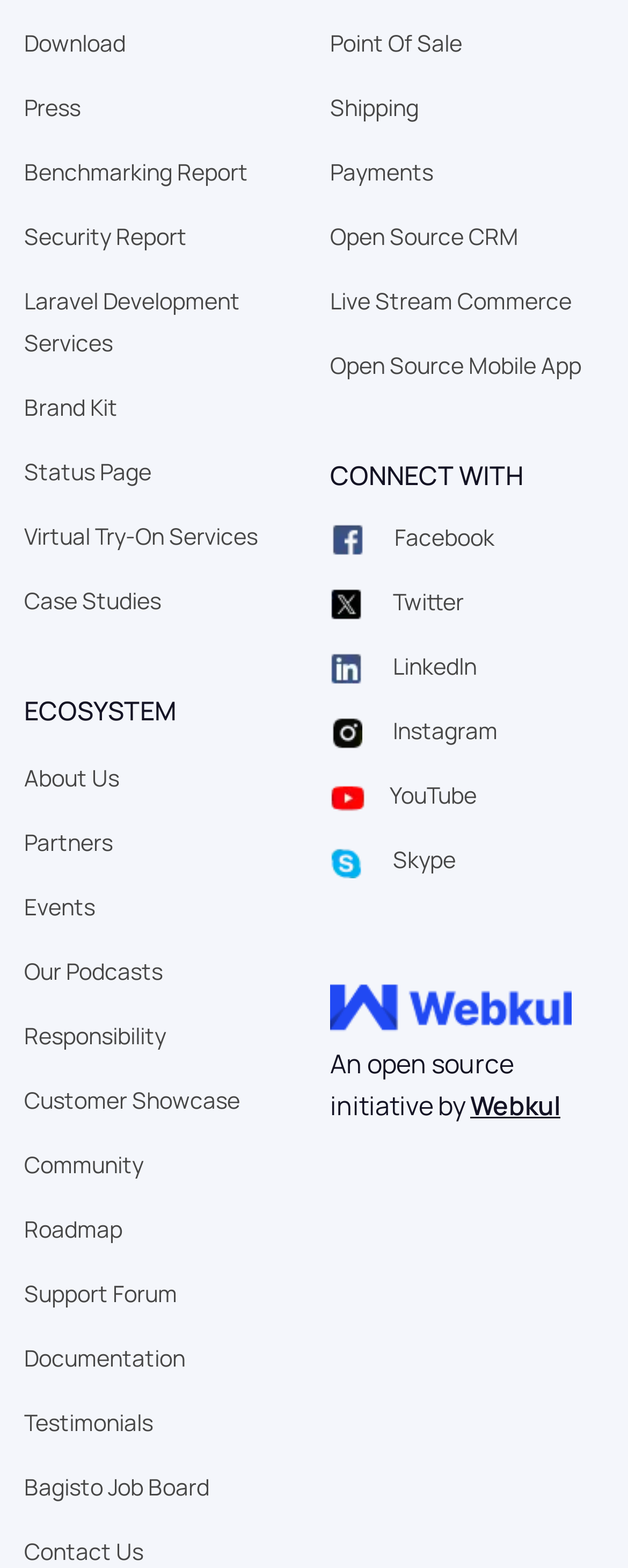Determine the bounding box coordinates of the region that needs to be clicked to achieve the task: "Download a file".

[0.038, 0.017, 0.2, 0.037]